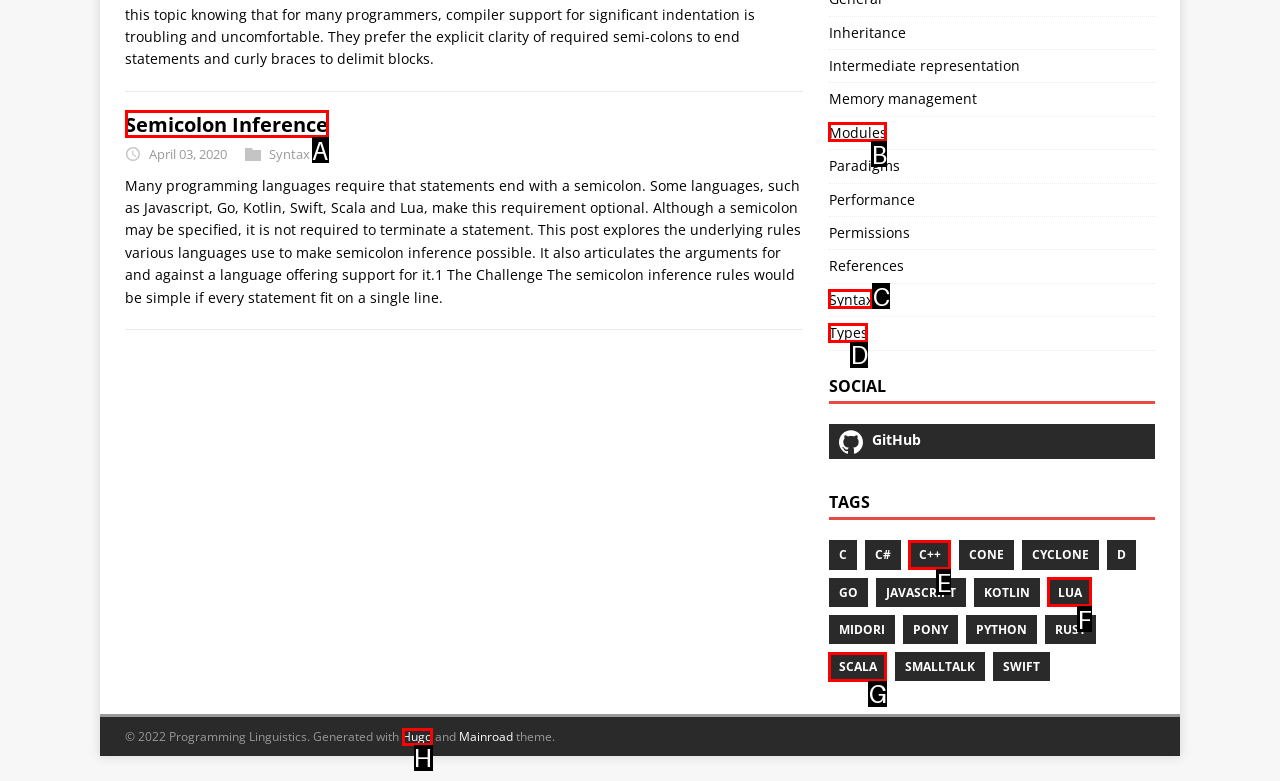Tell me which option best matches this description: Syntax
Answer with the letter of the matching option directly from the given choices.

C